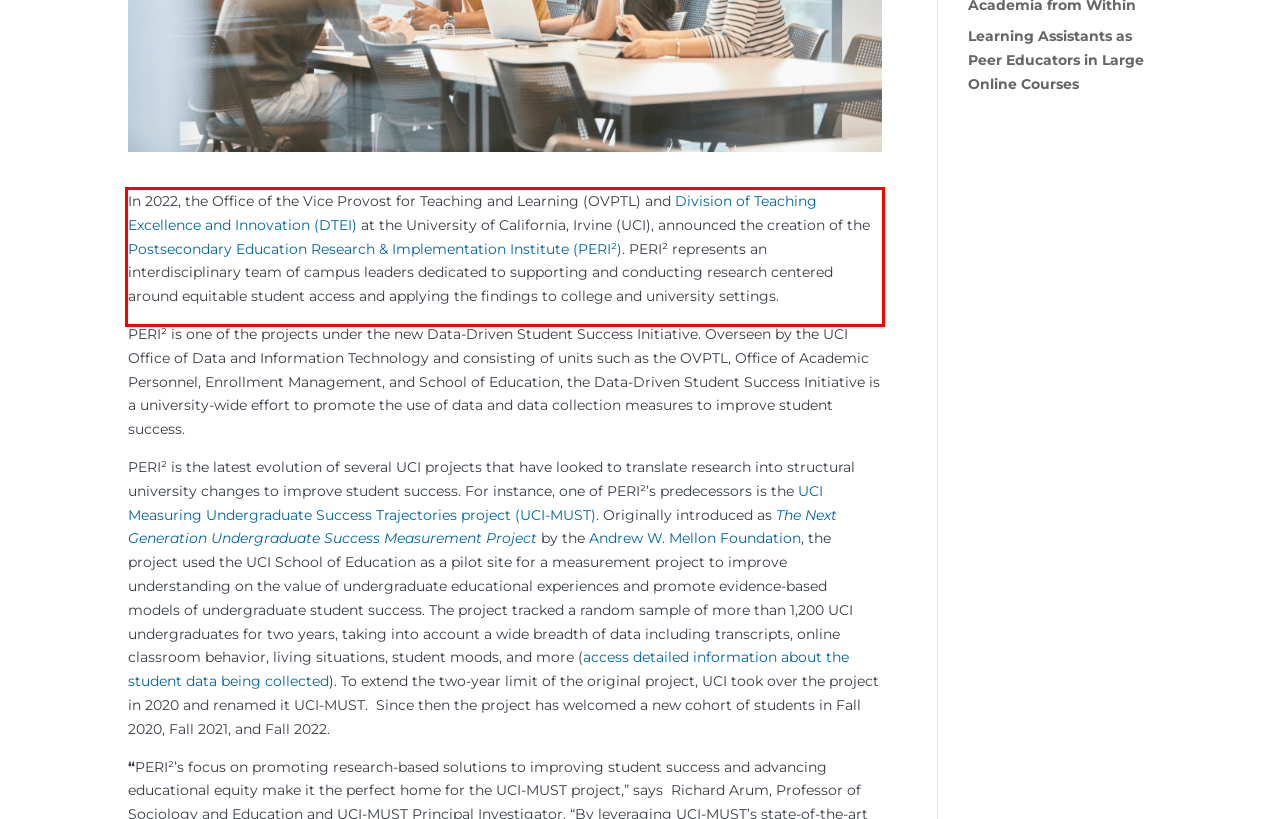Analyze the webpage screenshot and use OCR to recognize the text content in the red bounding box.

In 2022, the Office of the Vice Provost for Teaching and Learning (OVPTL) and Division of Teaching Excellence and Innovation (DTEI) at the University of California, Irvine (UCI), announced the creation of the Postsecondary Education Research & Implementation Institute (PERI²). PERI² represents an interdisciplinary team of campus leaders dedicated to supporting and conducting research centered around equitable student access and applying the findings to college and university settings.